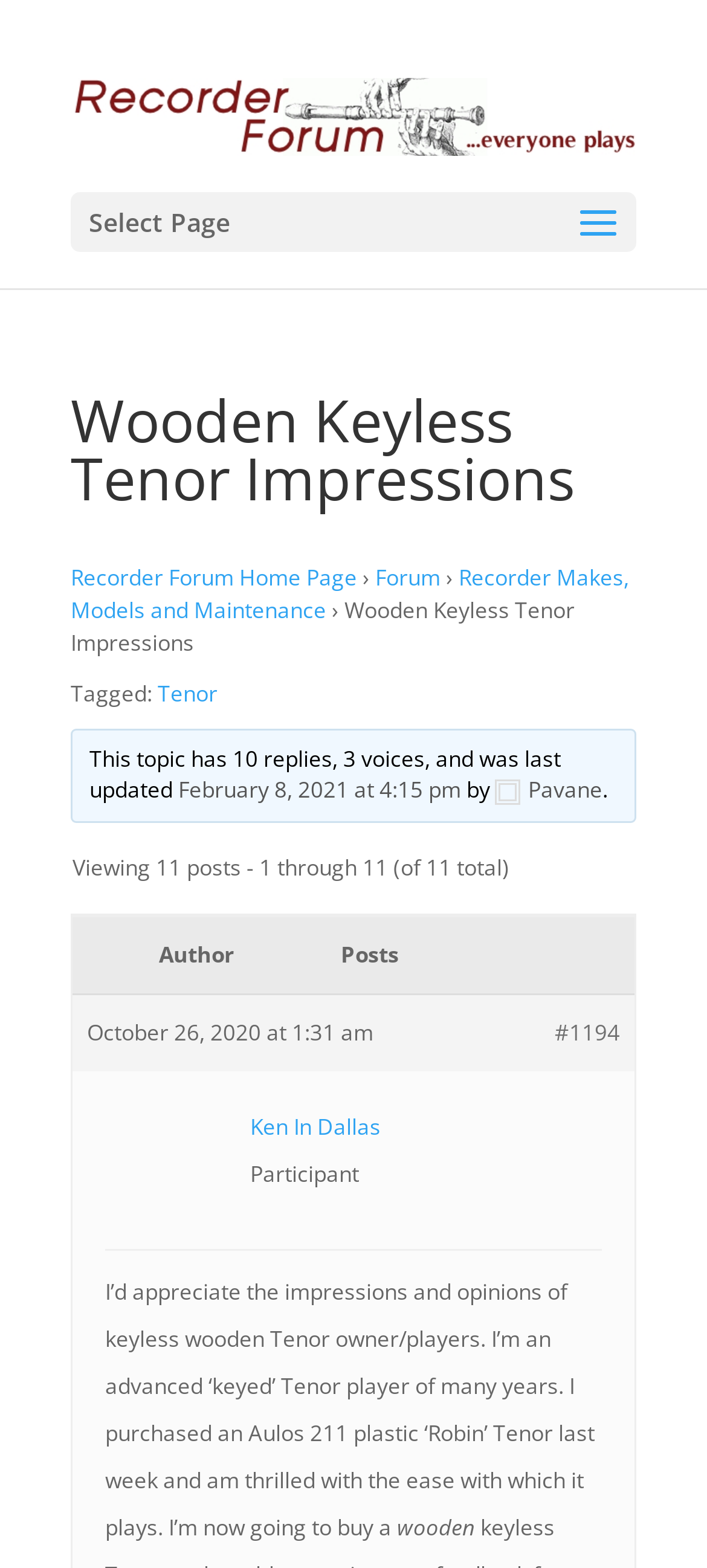Reply to the question with a single word or phrase:
What is the total number of posts in this topic?

11